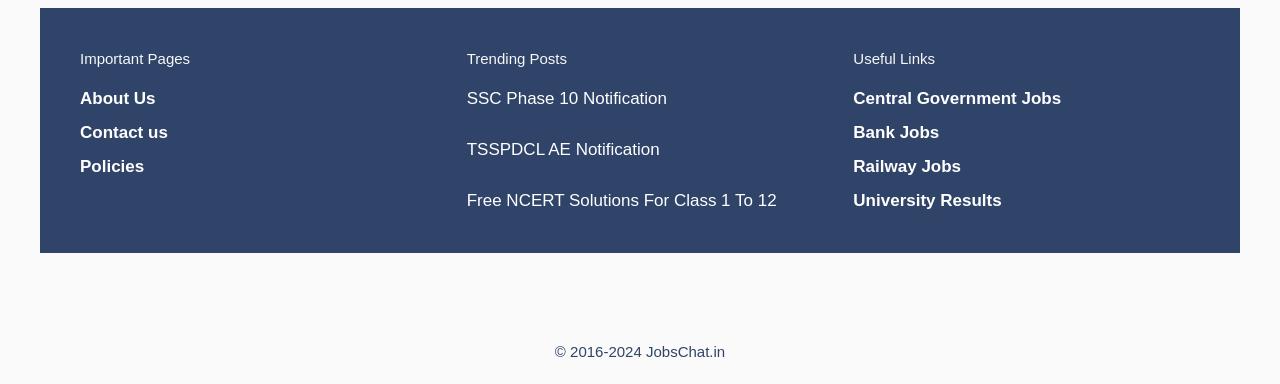Given the element description: "Bank Jobs", predict the bounding box coordinates of this UI element. The coordinates must be four float numbers between 0 and 1, given as [left, top, right, bottom].

[0.667, 0.32, 0.734, 0.369]